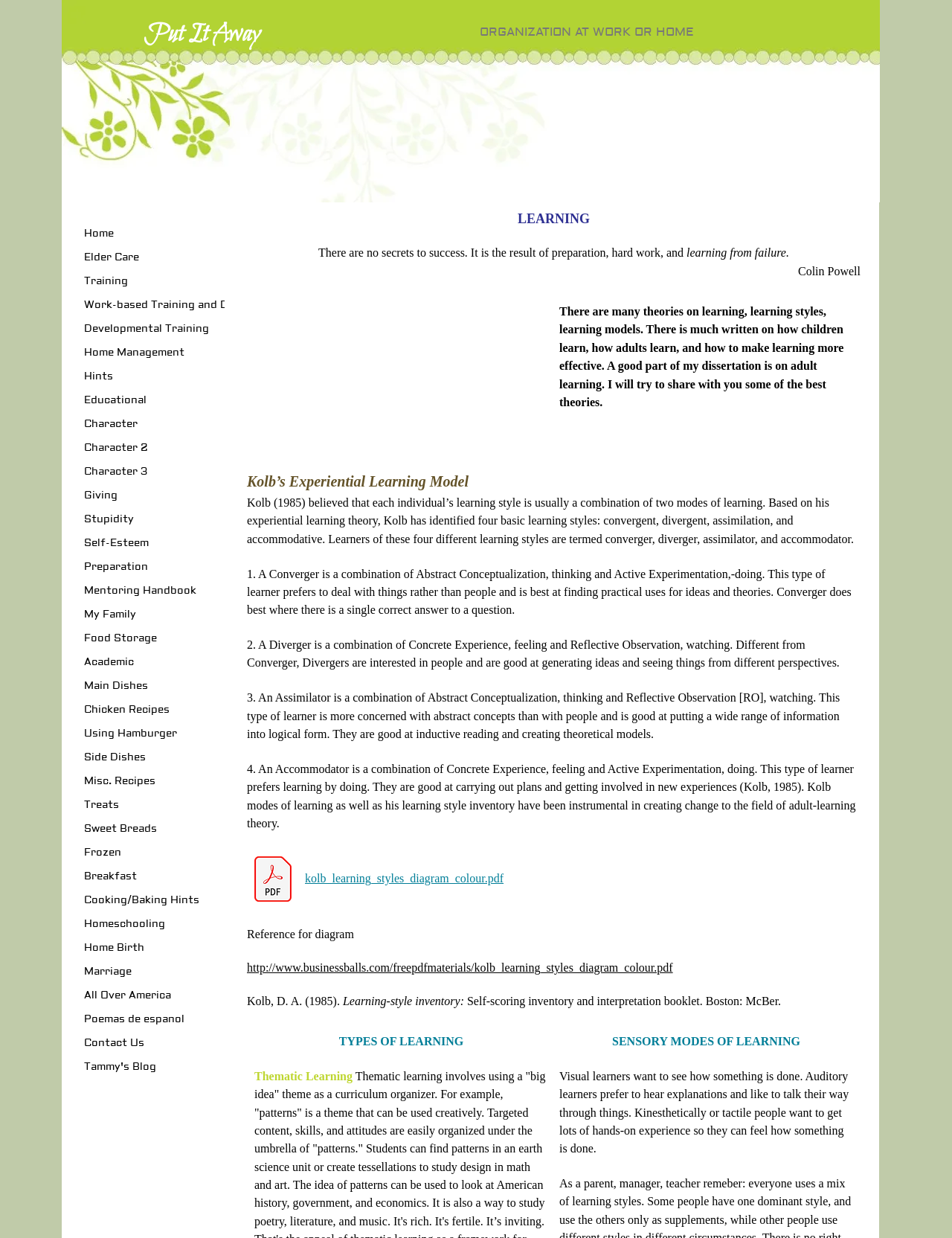Identify the coordinates of the bounding box for the element that must be clicked to accomplish the instruction: "Click on 'Kolb’s Experiential Learning Model'".

[0.259, 0.382, 0.492, 0.395]